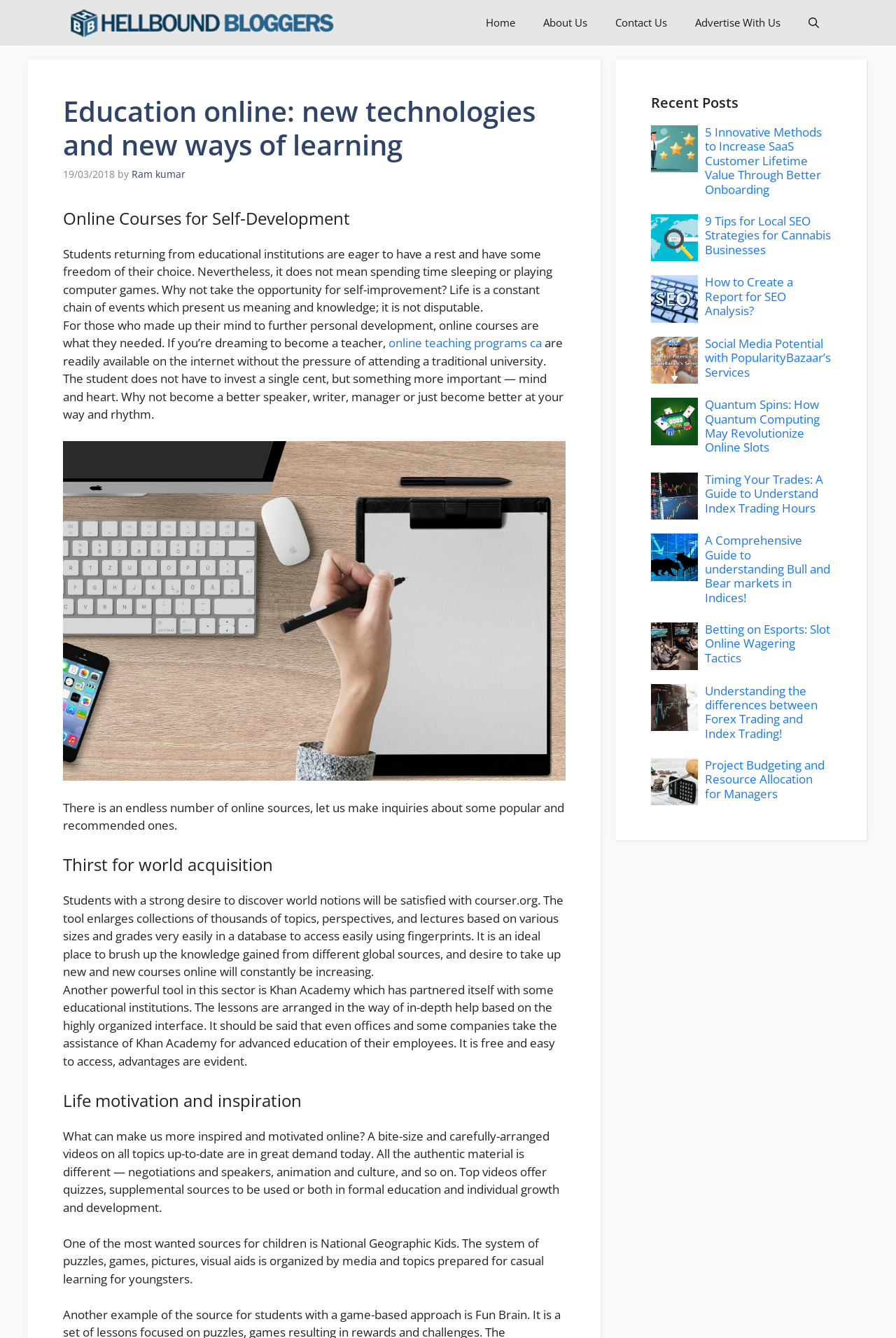Find the coordinates for the bounding box of the element with this description: "About Us".

[0.591, 0.0, 0.671, 0.034]